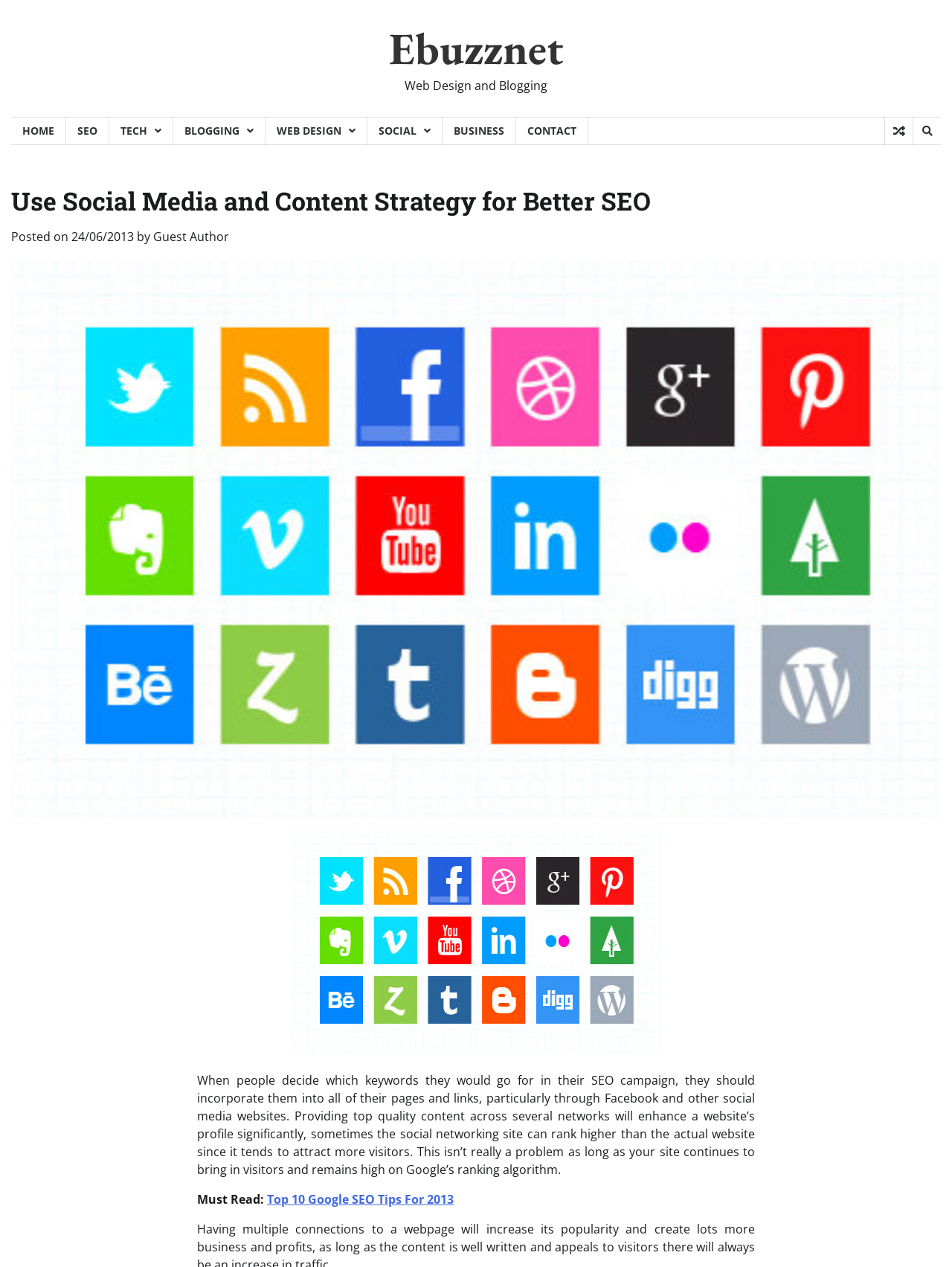Locate the bounding box coordinates of the element I should click to achieve the following instruction: "Read the article posted on 24/06/2013".

[0.075, 0.18, 0.141, 0.193]